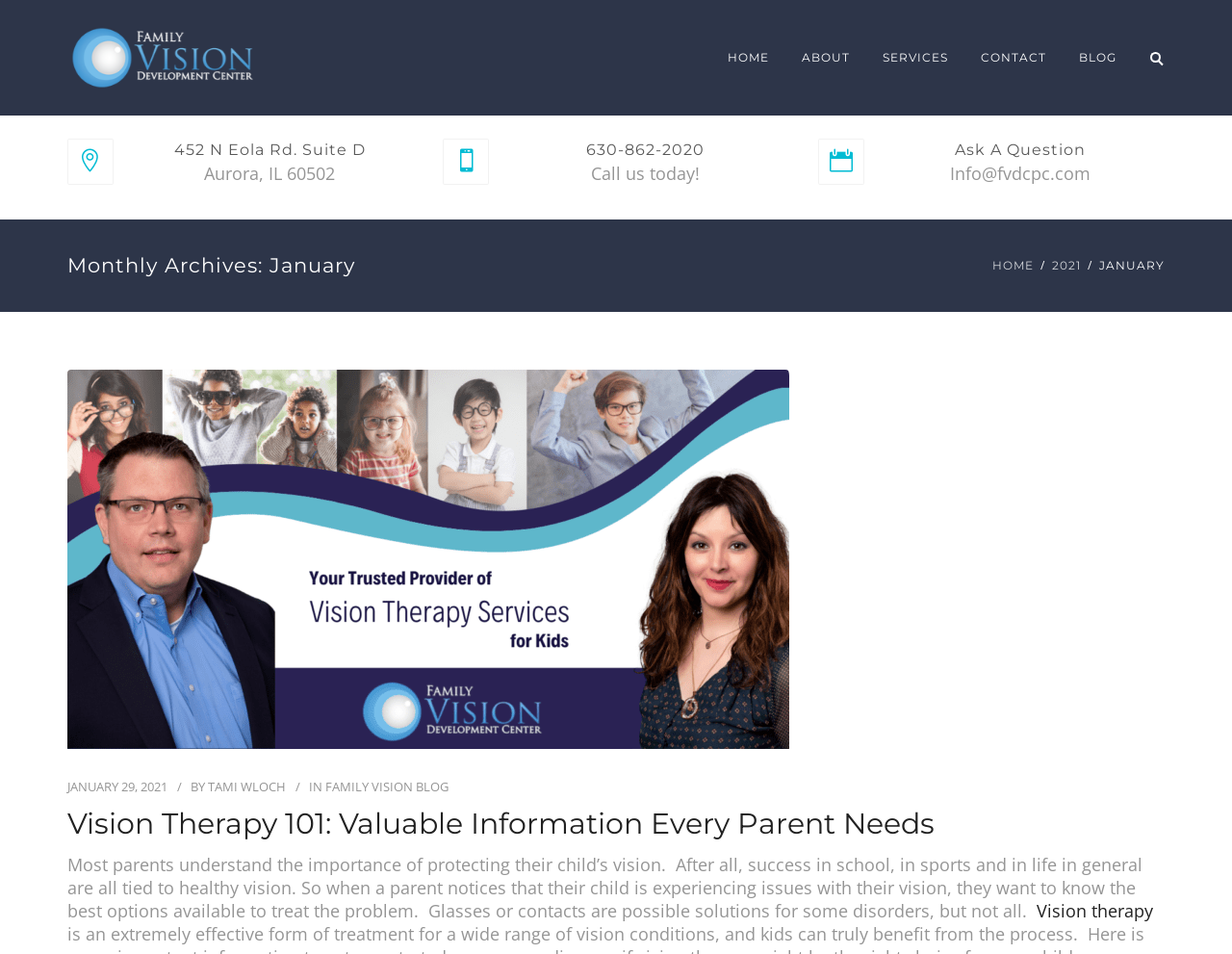Determine the bounding box coordinates for the area you should click to complete the following instruction: "Click the ABOUT link".

[0.642, 0.042, 0.698, 0.079]